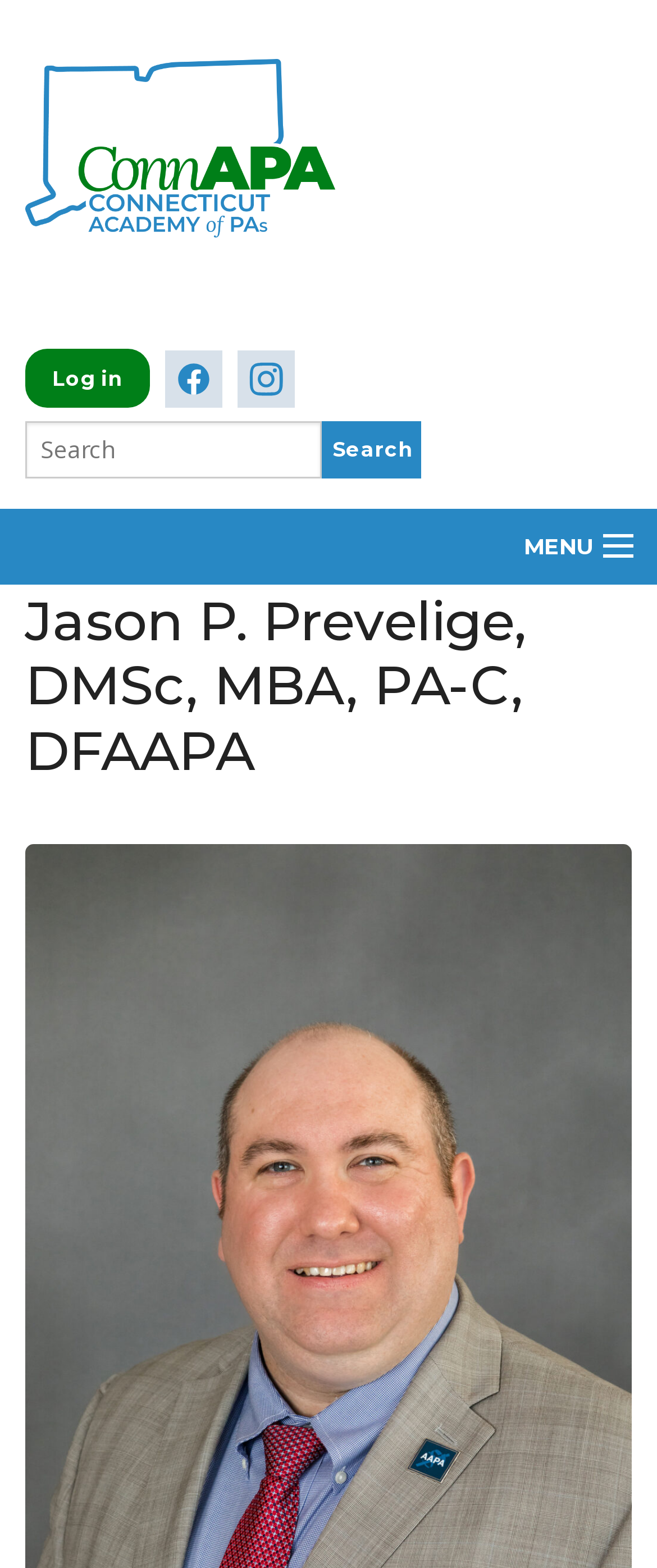How many images are in the top section?
Please give a well-detailed answer to the question.

I examined the top section of the webpage and found two images. One is next to the 'Log in' link, and the other is next to another link. There are 2 images in total.